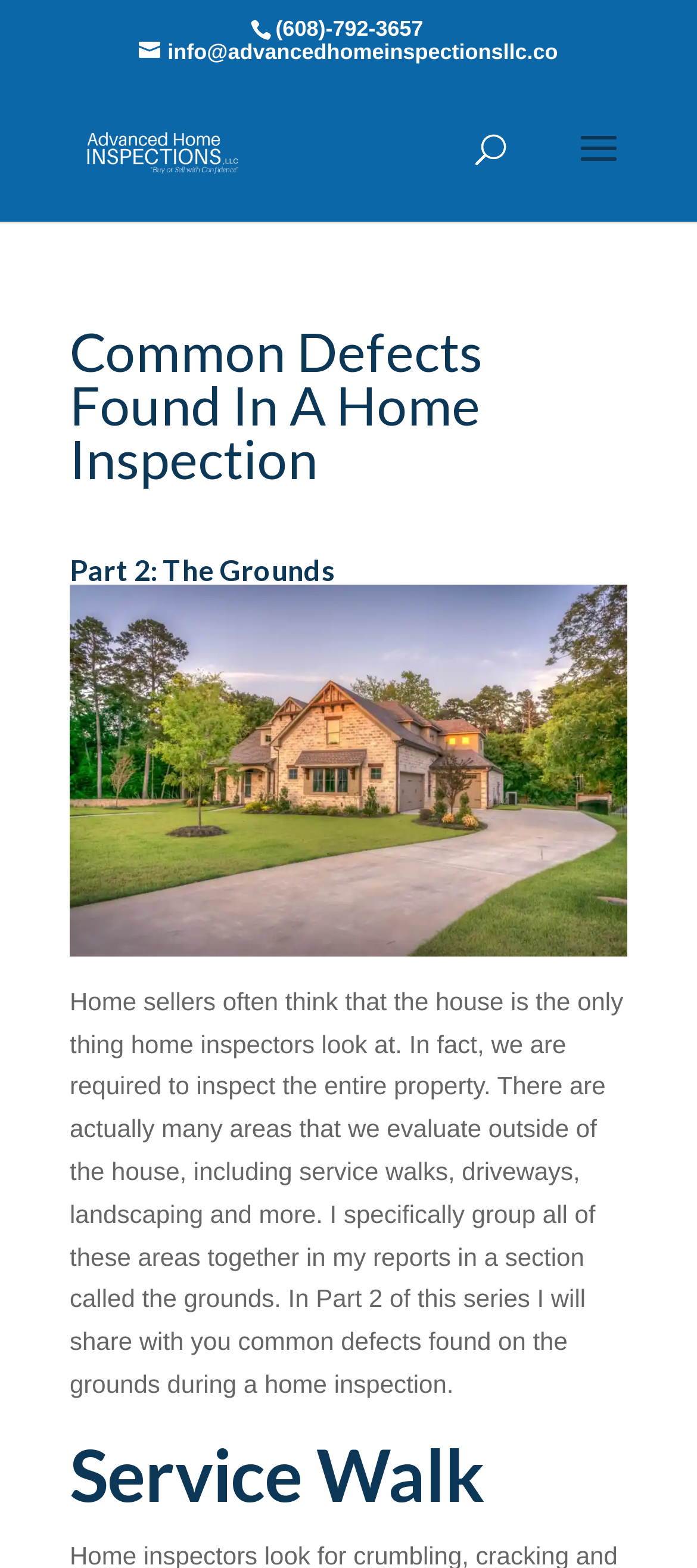What is the section of the report that includes service walks, driveways, and landscaping?
Answer the question with a single word or phrase by looking at the picture.

The Grounds